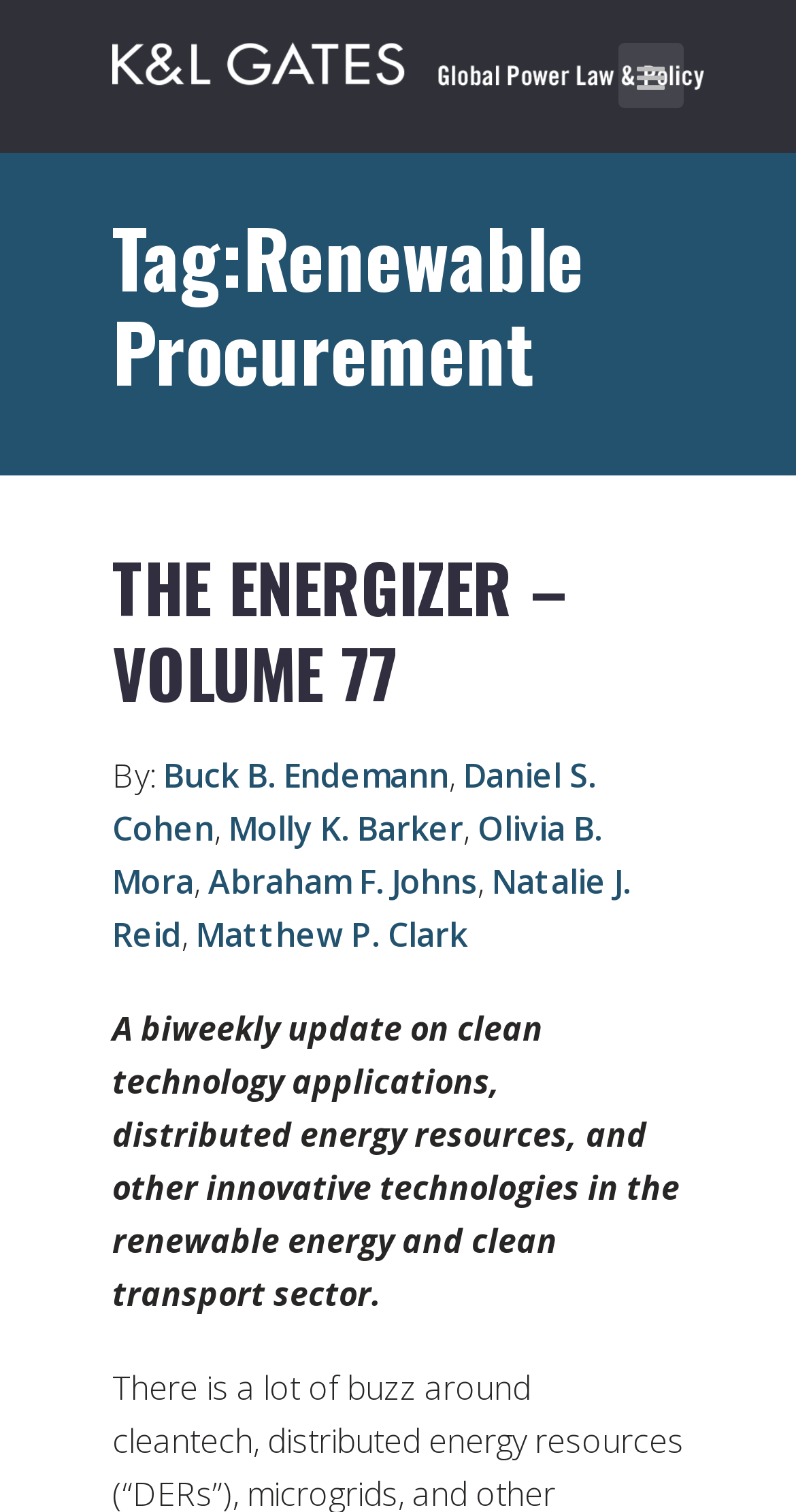Respond with a single word or short phrase to the following question: 
What is the frequency of this publication?

Biweekly